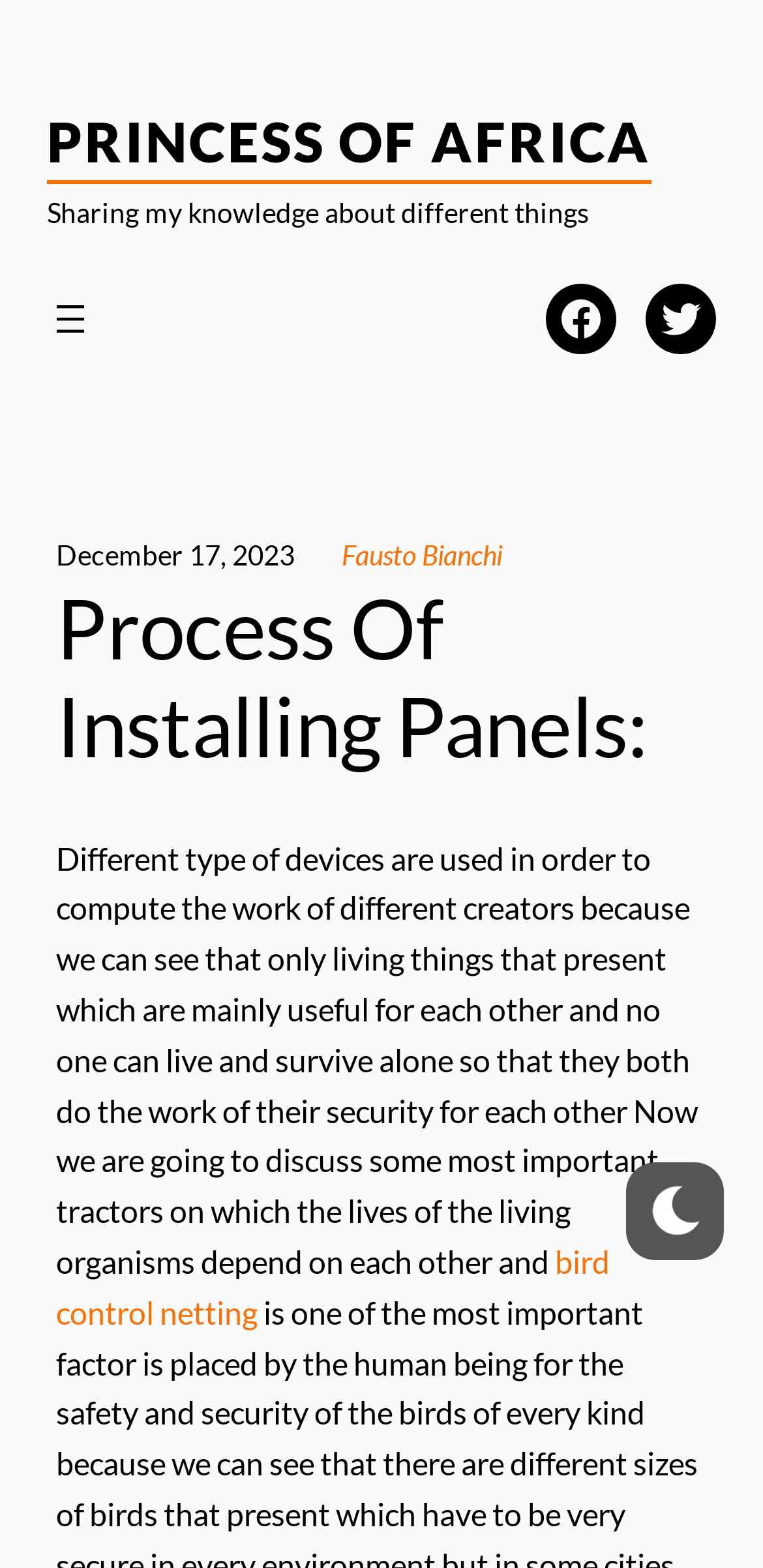Provide the bounding box coordinates of the HTML element this sentence describes: "Twitter".

[0.846, 0.18, 0.938, 0.225]